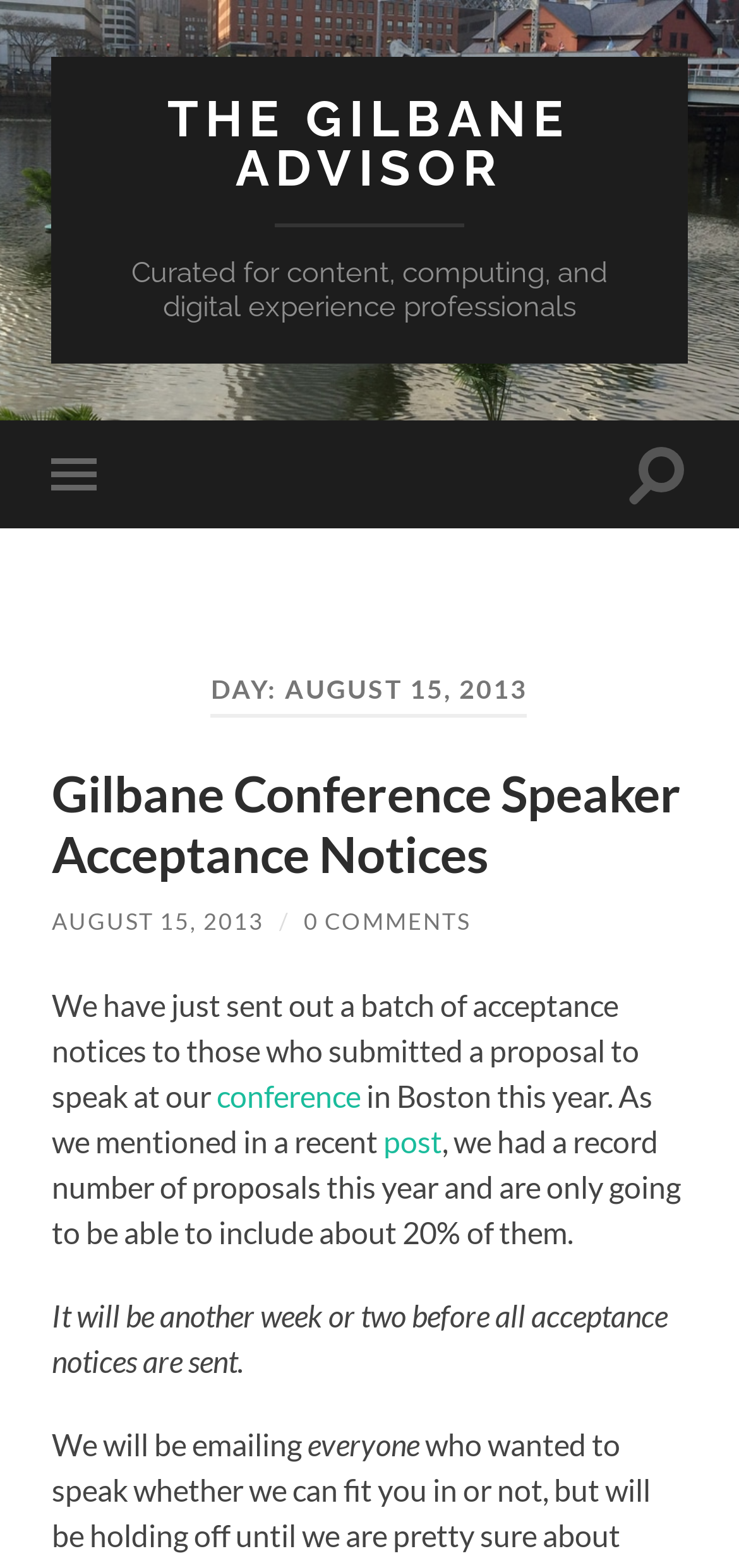What is the topic of the article?
Please provide a detailed answer to the question.

I read the text content of the heading element [166] and found that the topic of the article is 'Gilbane Conference Speaker Acceptance Notices'.